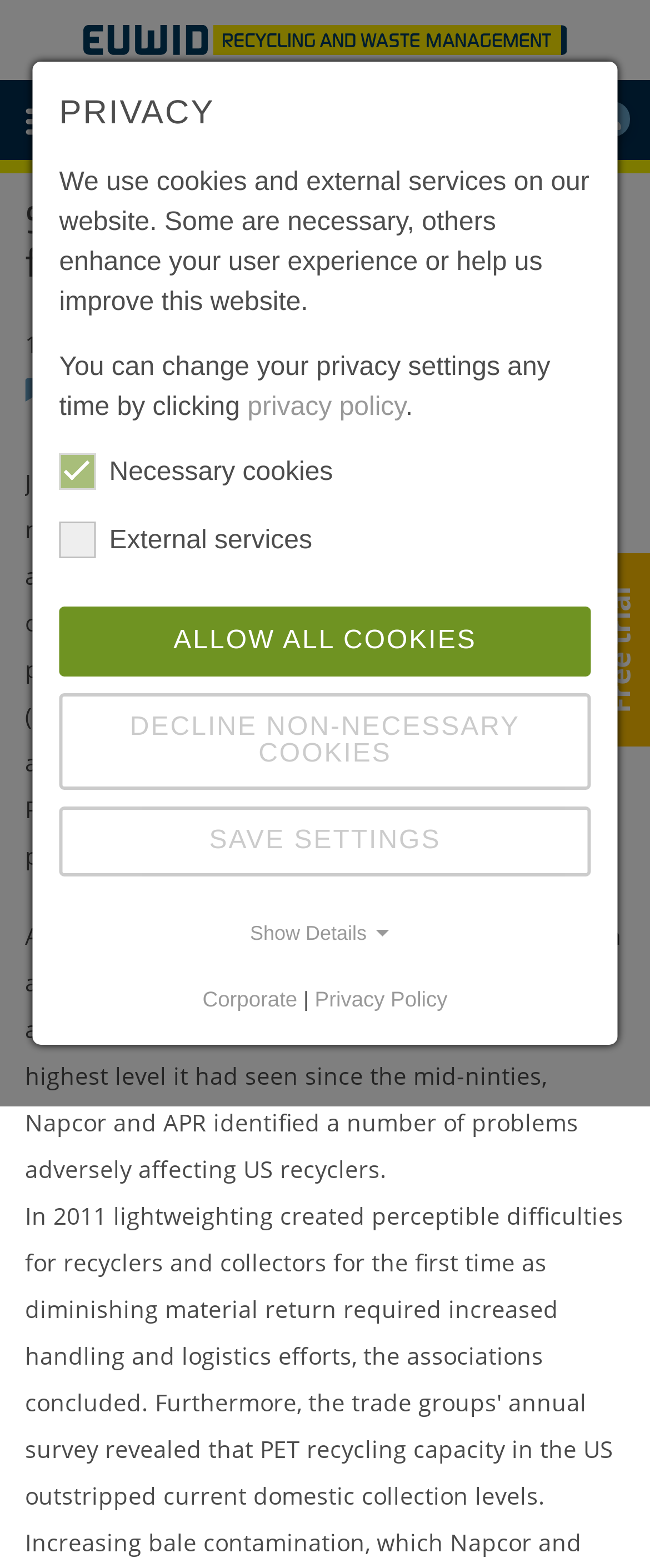Identify the bounding box coordinates for the element that needs to be clicked to fulfill this instruction: "Search for something". Provide the coordinates in the format of four float numbers between 0 and 1: [left, top, right, bottom].

[0.441, 0.061, 0.877, 0.092]